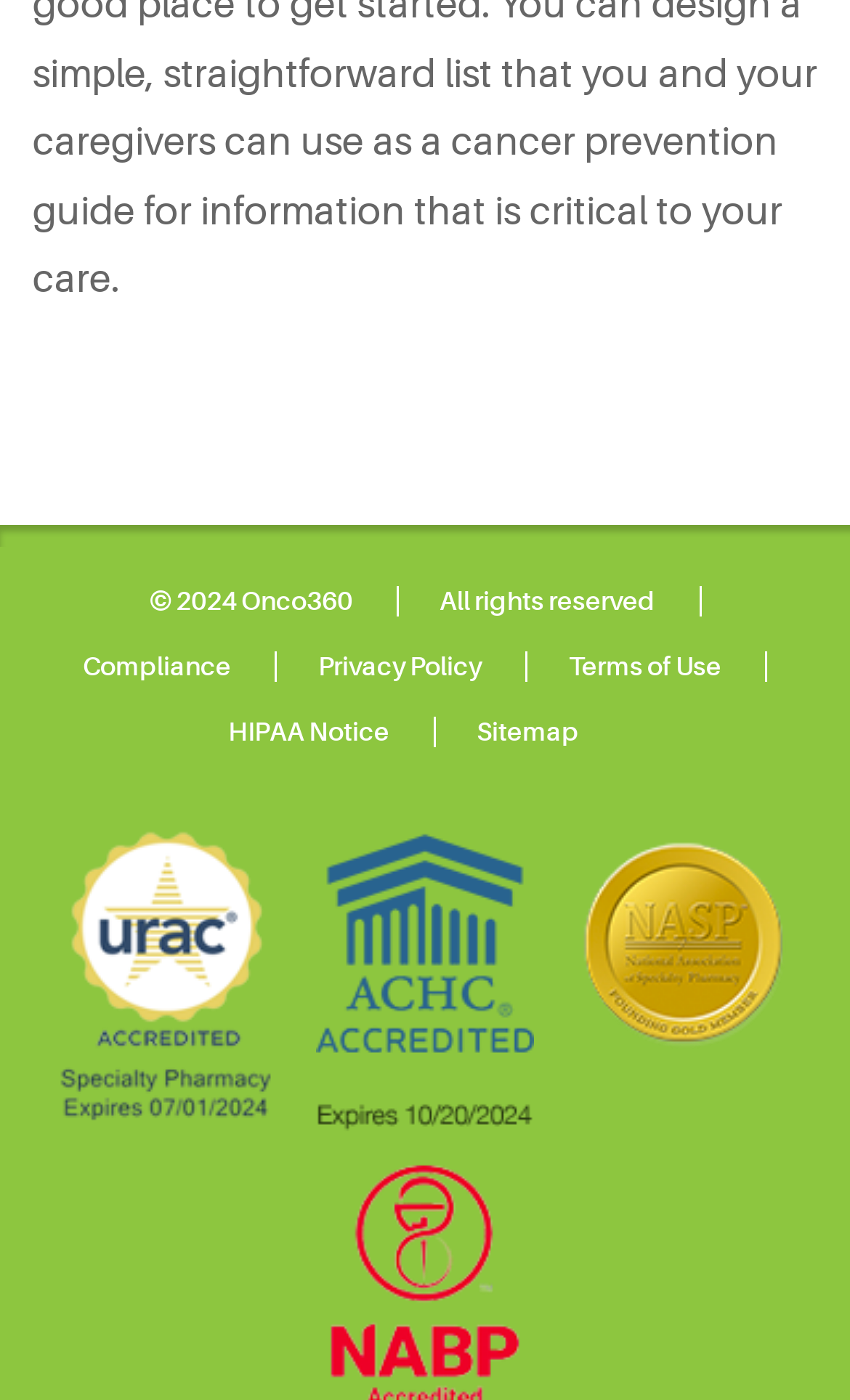Based on the image, provide a detailed and complete answer to the question: 
How many accreditation logos are there?

I found one accreditation logo, 'ACHC Accreditation Logo', which is displayed in the footer section of the webpage.